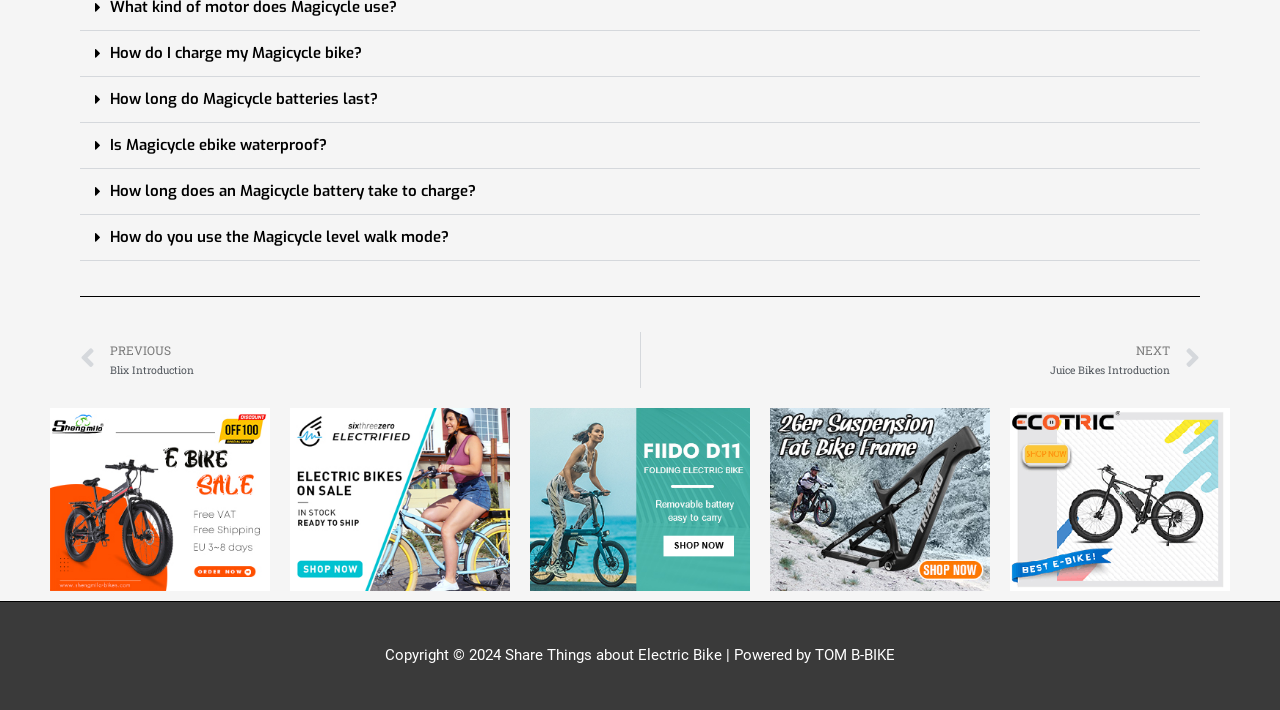Given the webpage screenshot, identify the bounding box of the UI element that matches this description: "NextJuice Bikes IntroductionNext".

[0.5, 0.467, 0.938, 0.546]